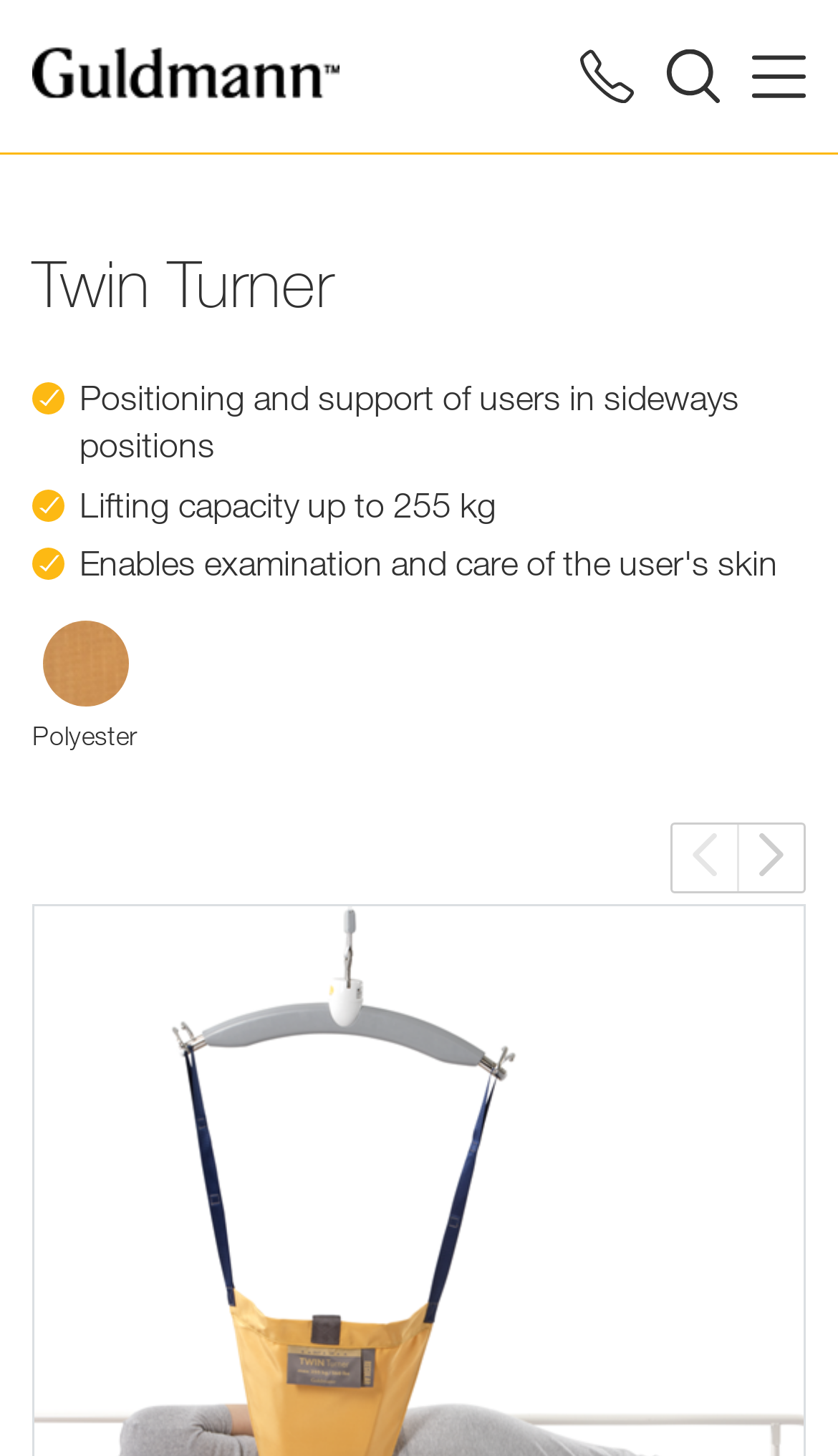Please provide a one-word or short phrase answer to the question:
How many languages can the user choose from?

Multiple